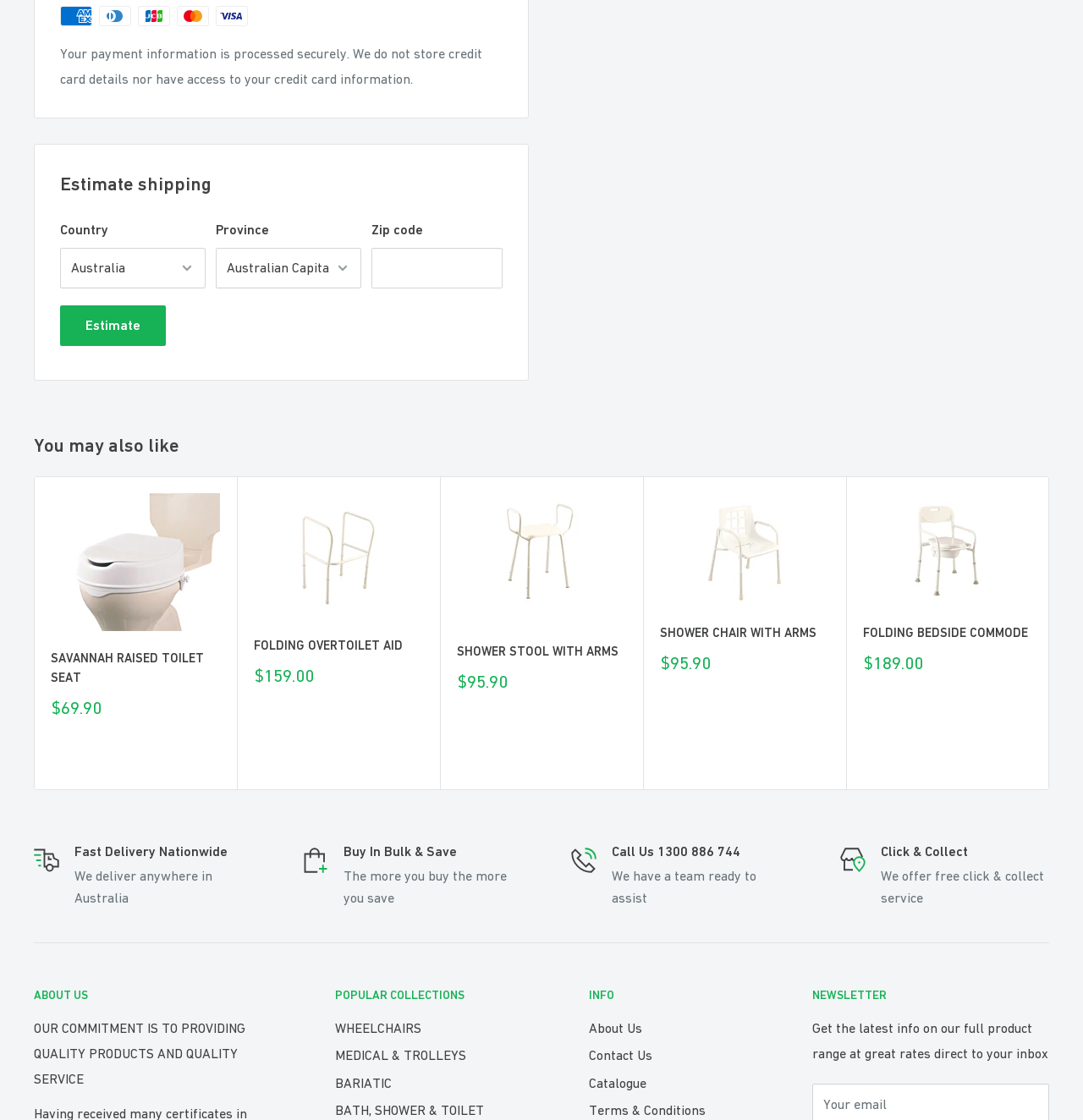Please identify the bounding box coordinates of the element I need to click to follow this instruction: "Select country".

[0.055, 0.221, 0.19, 0.257]